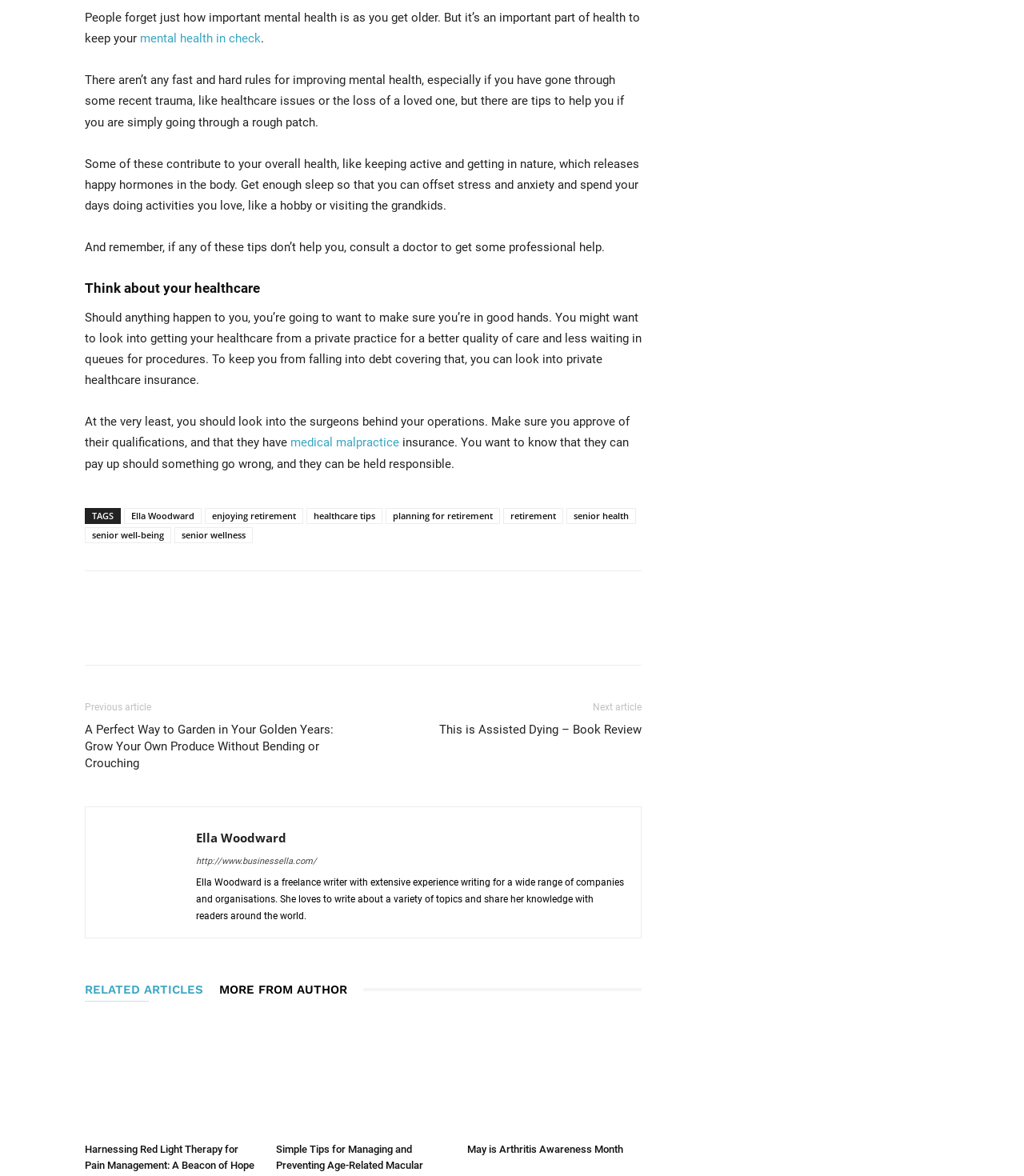Identify the bounding box coordinates of the clickable region necessary to fulfill the following instruction: "read previous article 'A Perfect Way to Garden in Your Golden Years: Grow Your Own Produce Without Bending or Crouching'". The bounding box coordinates should be four float numbers between 0 and 1, i.e., [left, top, right, bottom].

[0.083, 0.613, 0.336, 0.656]